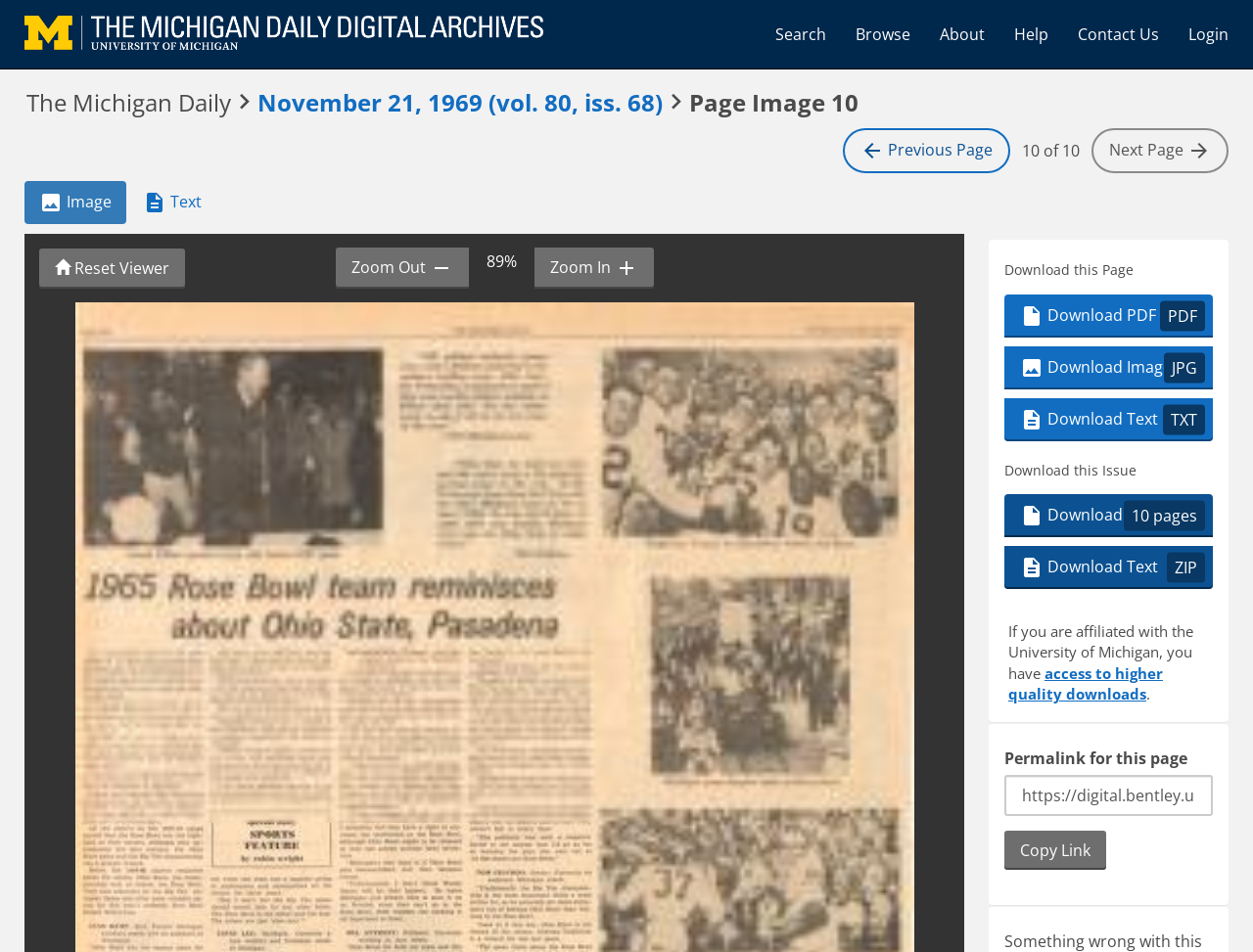Respond with a single word or phrase for the following question: 
What is the zoom level of the page?

89%